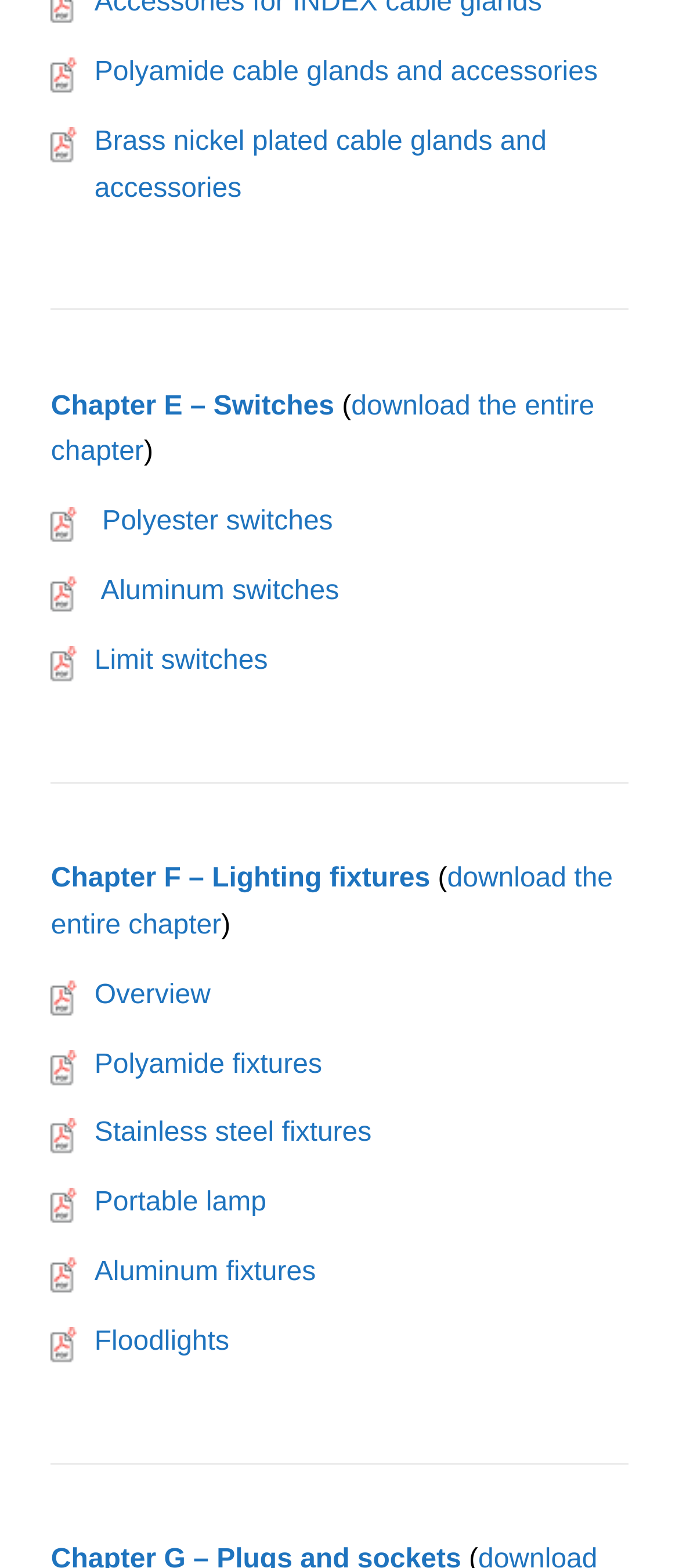Provide the bounding box coordinates in the format (top-left x, top-left y, bottom-right x, bottom-right y). All values are floating point numbers between 0 and 1. Determine the bounding box coordinate of the UI element described as: Polyamide cable glands and accessories

[0.139, 0.037, 0.88, 0.056]